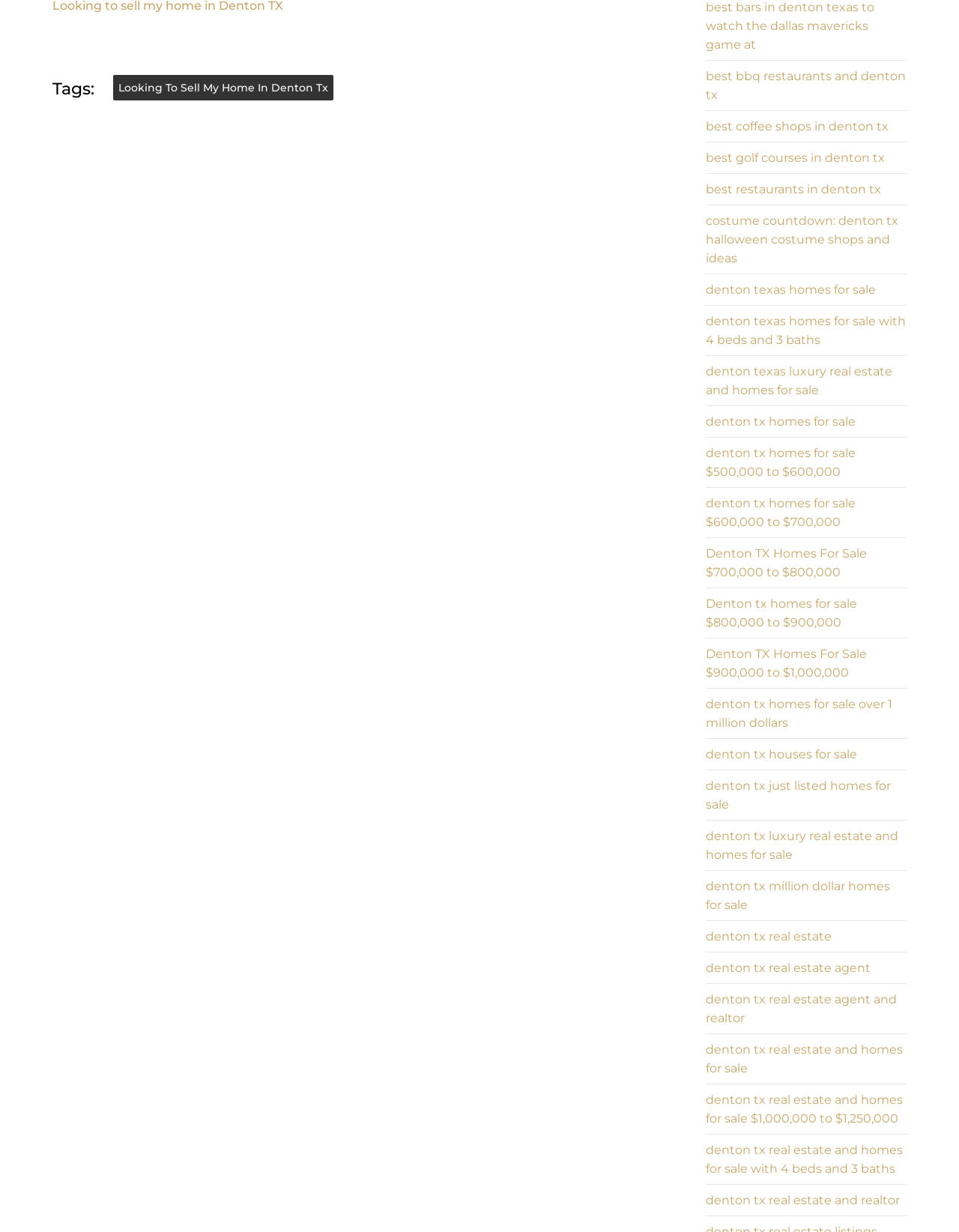Please reply to the following question with a single word or a short phrase:
What type of properties are listed on the webpage?

Homes for sale